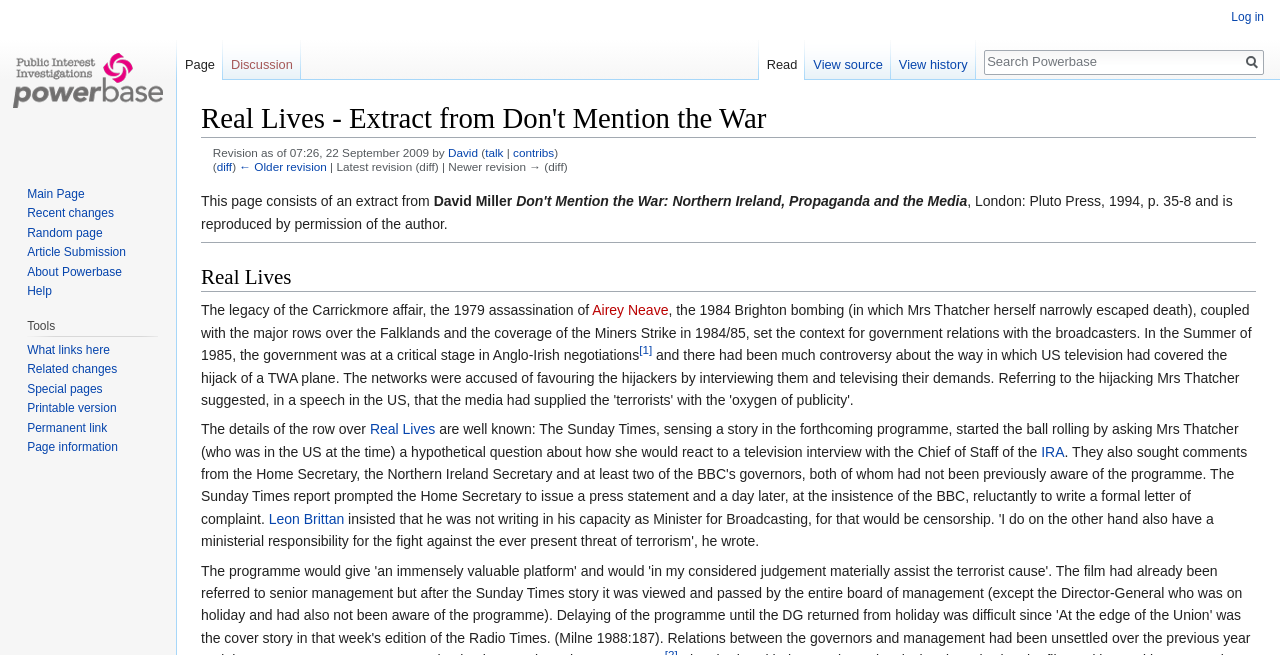Give a one-word or phrase response to the following question: What is the title of the programme mentioned in the text?

Real Lives